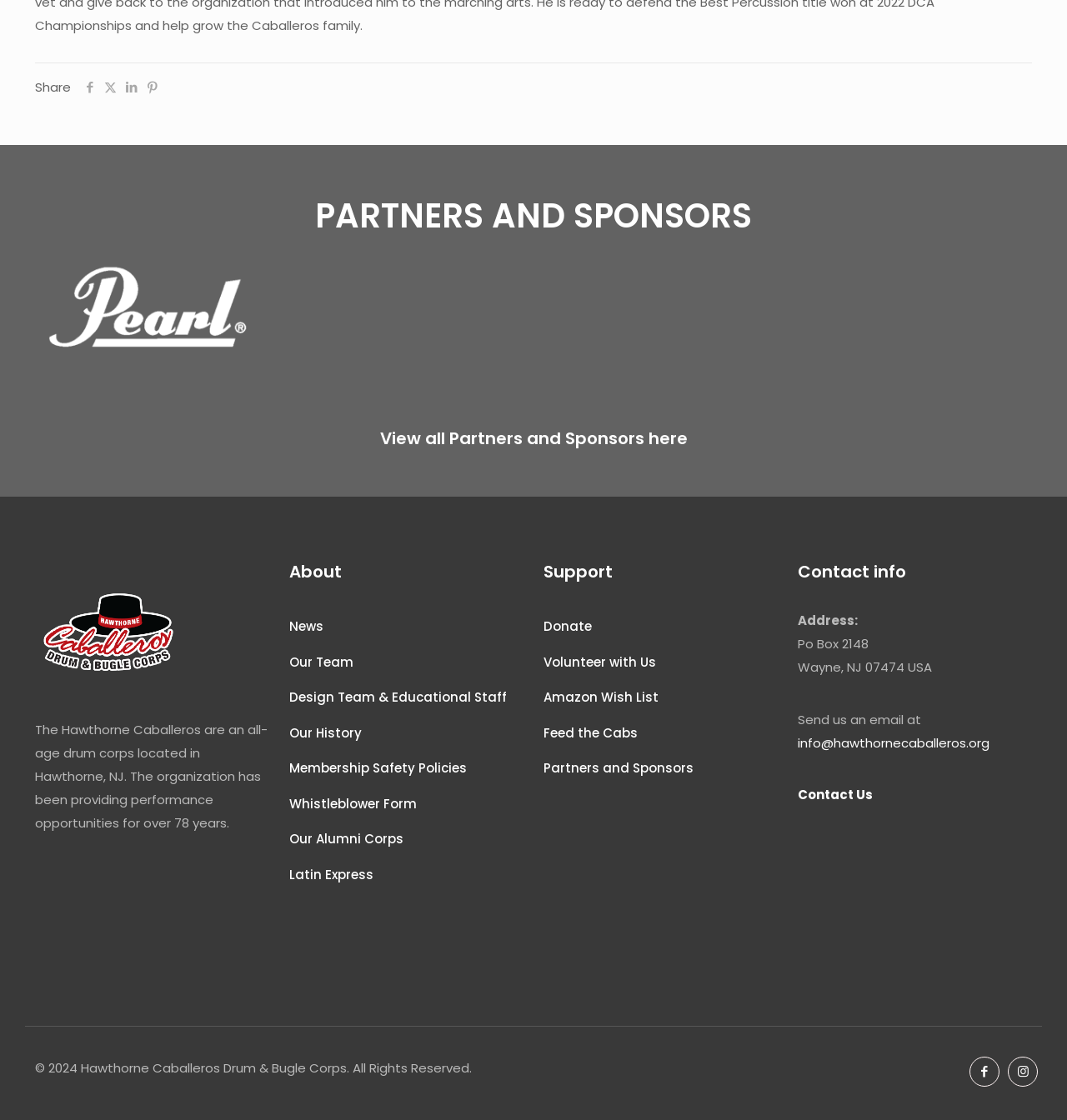Answer this question using a single word or a brief phrase:
What is the name of the drum corps?

Hawthorne Caballeros